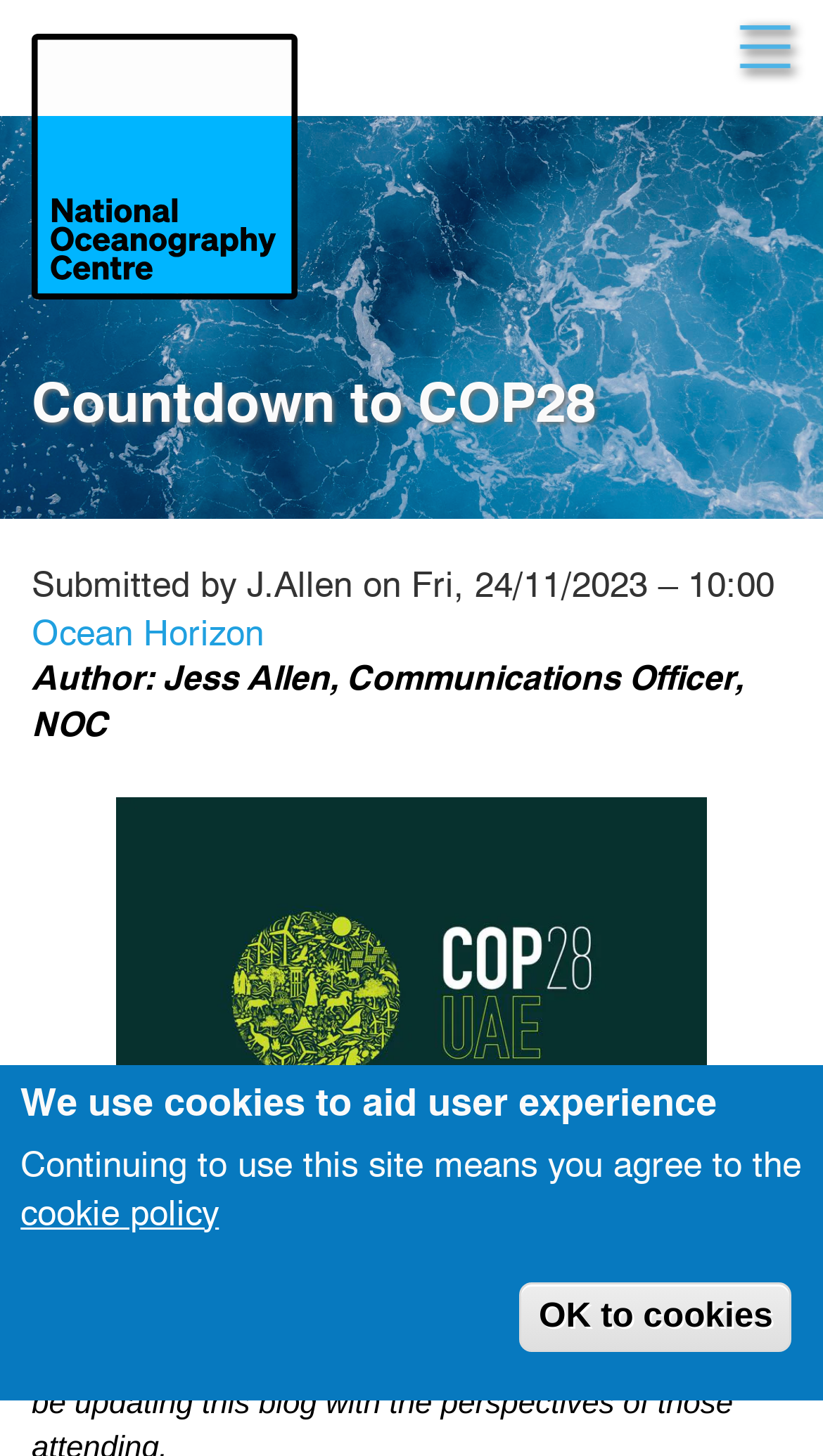Can you find and generate the webpage's heading?

Countdown to COP28